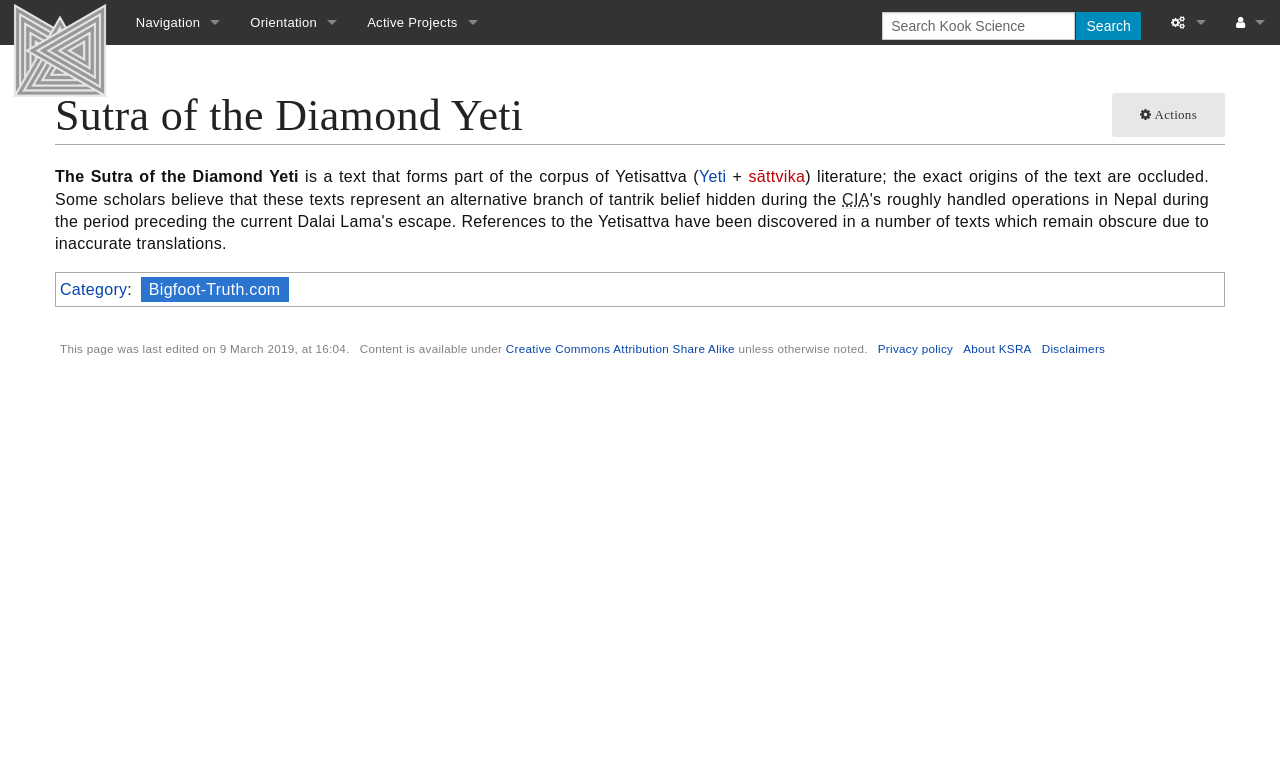What is the category of this page?
Using the information presented in the image, please offer a detailed response to the question.

I found the answer by looking at the link 'Category' and the StaticText ':' which suggests that the category of the page is Bigfoot-Truth.com.